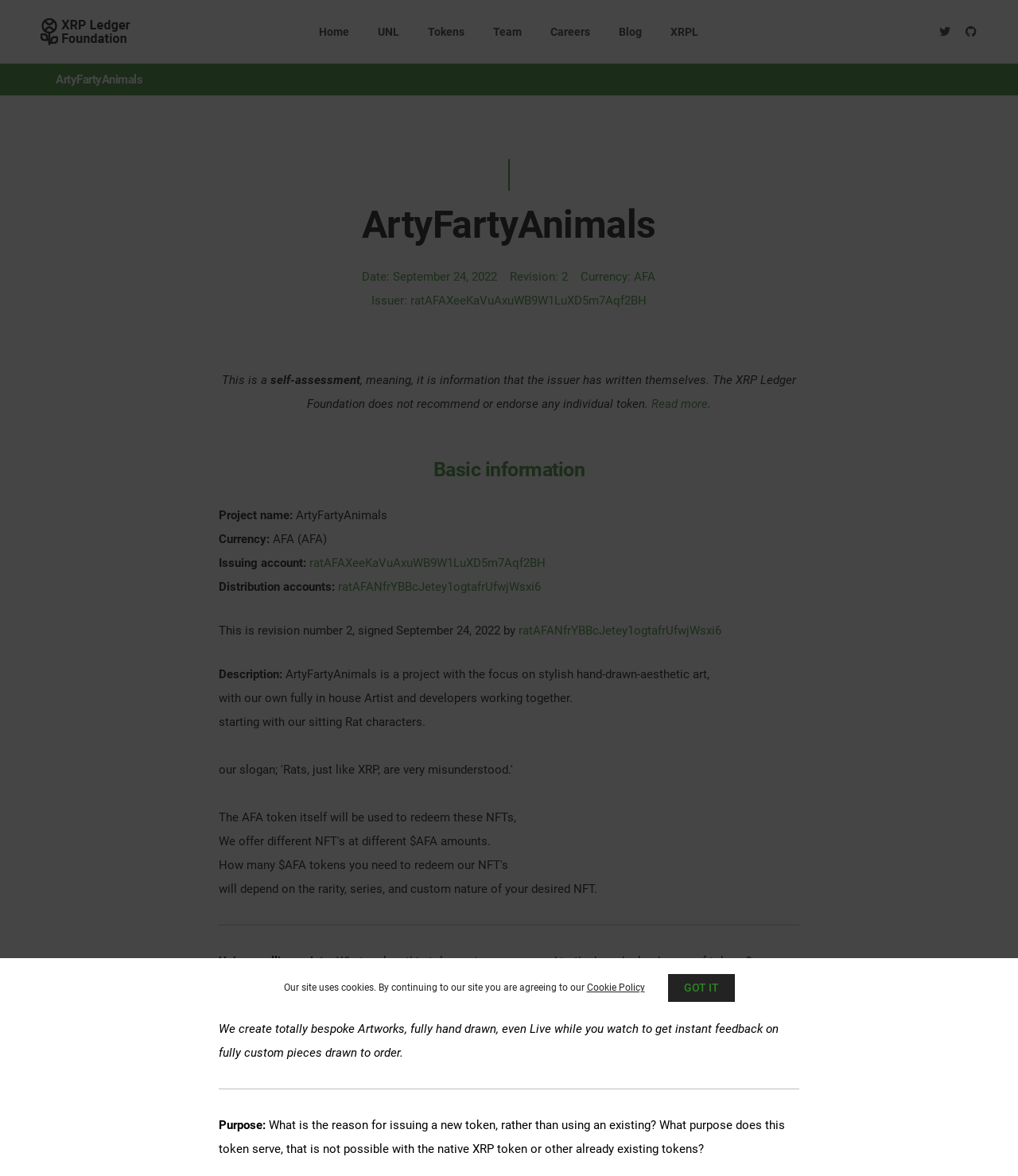Determine the bounding box coordinates for the clickable element required to fulfill the instruction: "Visit the UNL page". Provide the coordinates as four float numbers between 0 and 1, i.e., [left, top, right, bottom].

[0.371, 0.0, 0.393, 0.054]